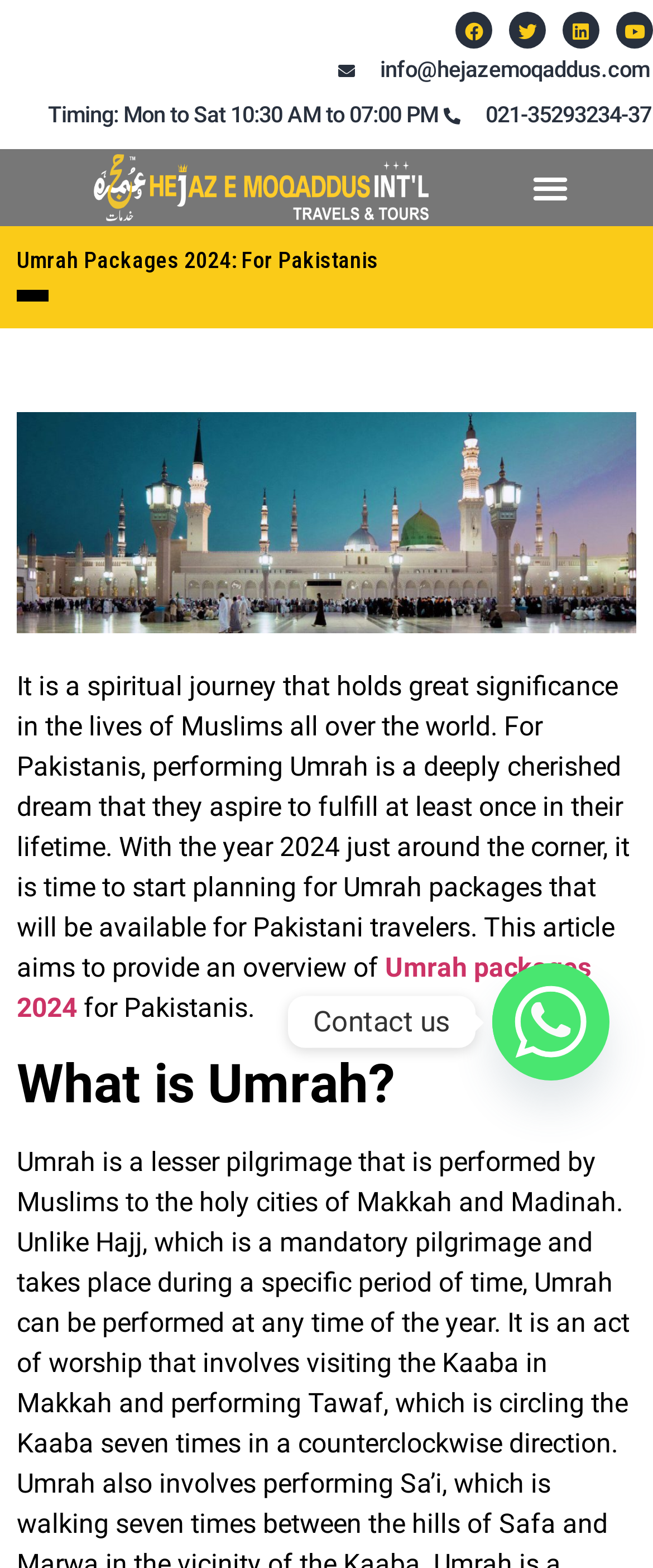Please determine the bounding box coordinates of the area that needs to be clicked to complete this task: 'View Tech Walk – Lighthouse product'. The coordinates must be four float numbers between 0 and 1, formatted as [left, top, right, bottom].

None